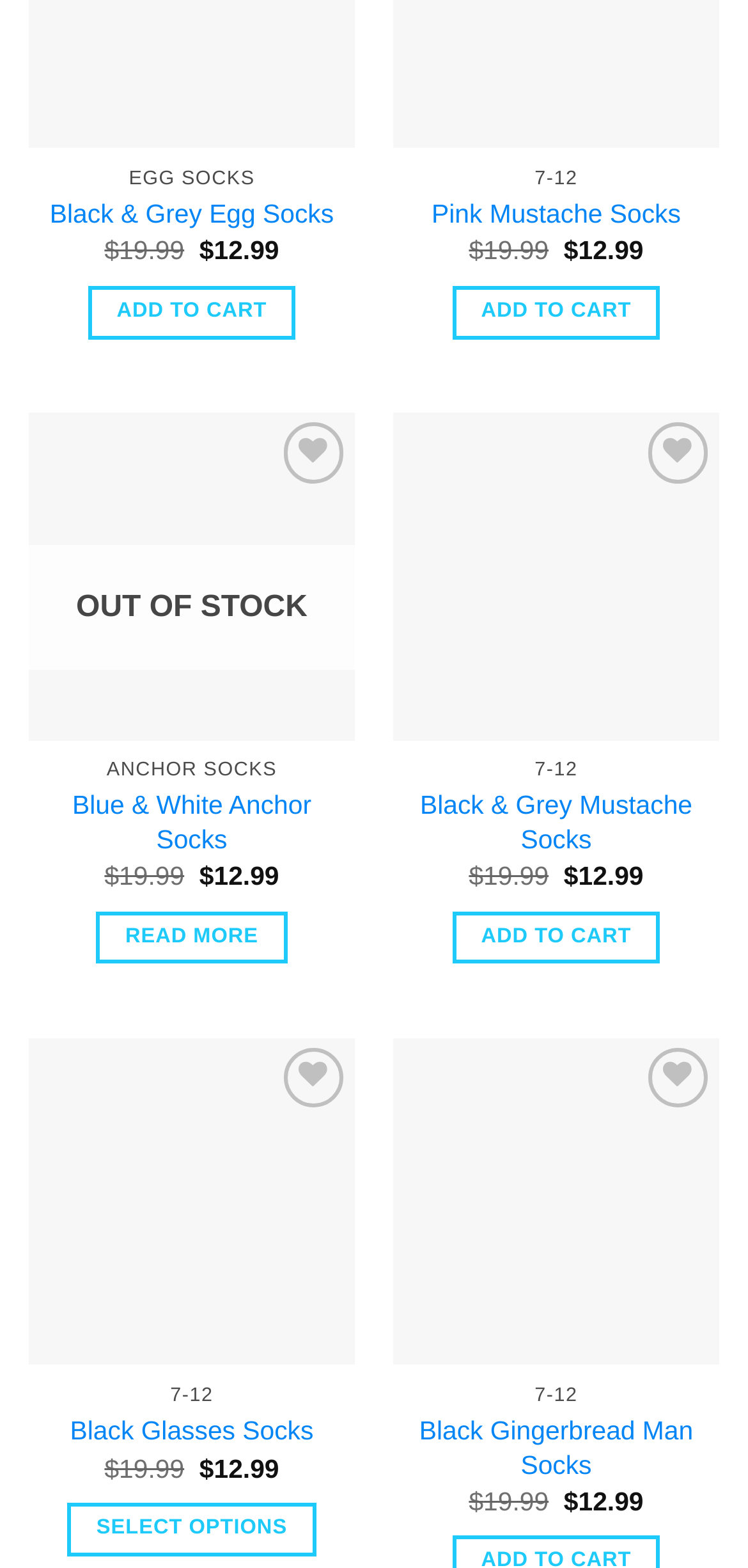Use the details in the image to answer the question thoroughly: 
What is the price of Black & Grey Egg Socks?

I found the price of Black & Grey Egg Socks by looking at the text 'Current price is: $12.99.' which is located near the link 'Black & Grey Egg Socks'.